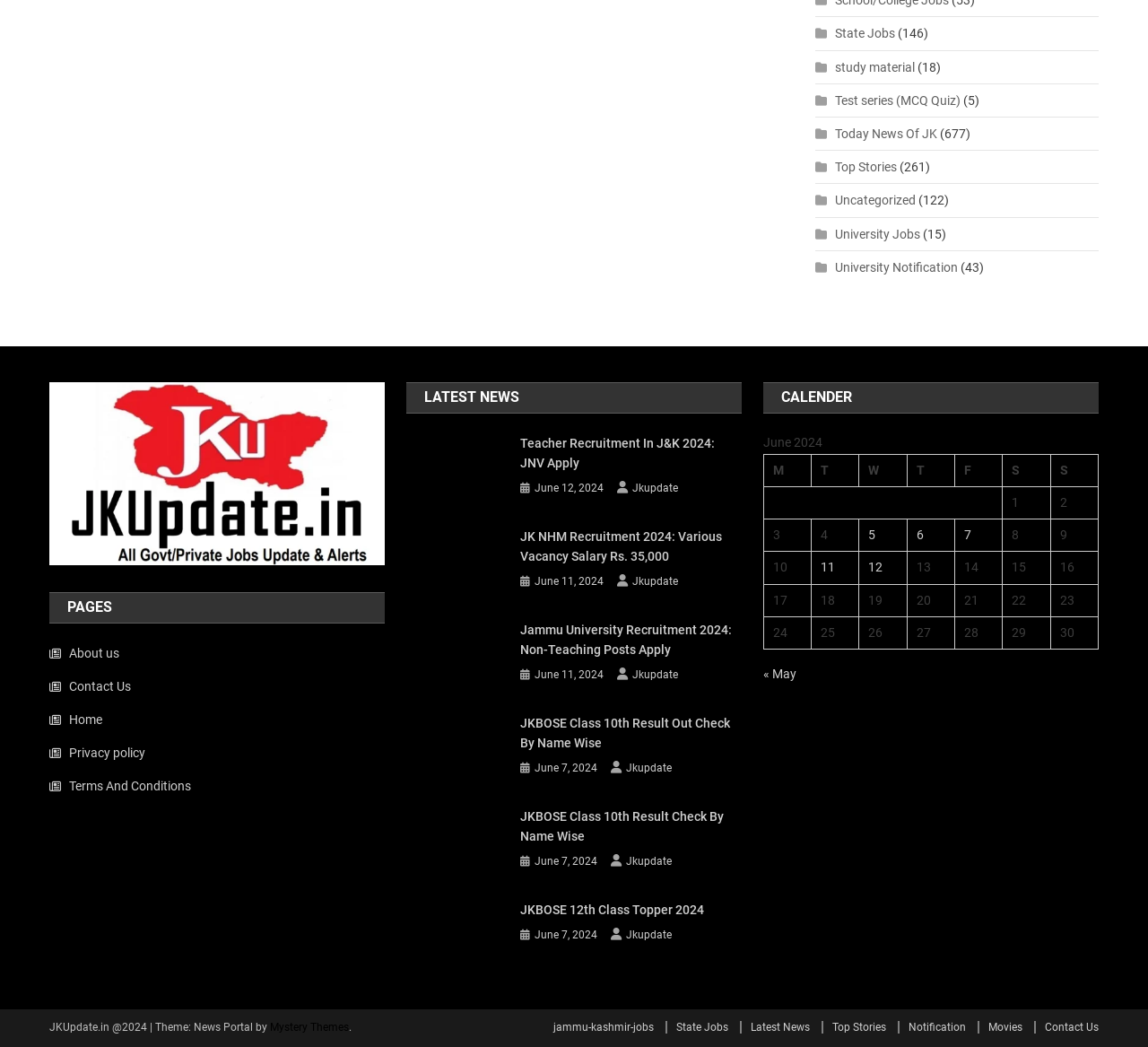Extract the bounding box coordinates for the UI element described by the text: "JKBOSE 12th Class Topper 2024". The coordinates should be in the form of [left, top, right, bottom] with values between 0 and 1.

[0.453, 0.86, 0.646, 0.879]